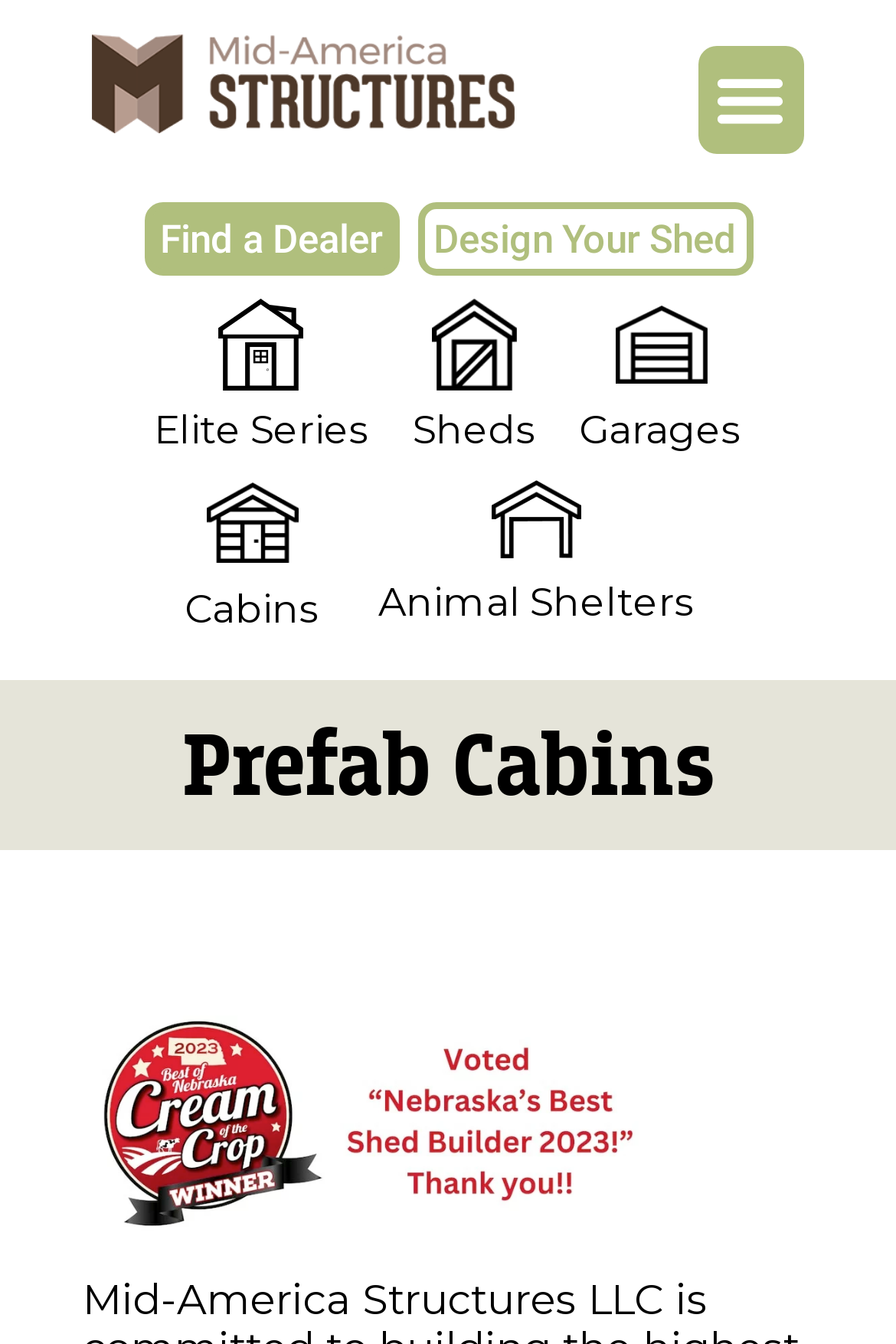Please identify the bounding box coordinates of the element that needs to be clicked to perform the following instruction: "Click the Mid America Structures logo".

[0.103, 0.026, 0.574, 0.1]